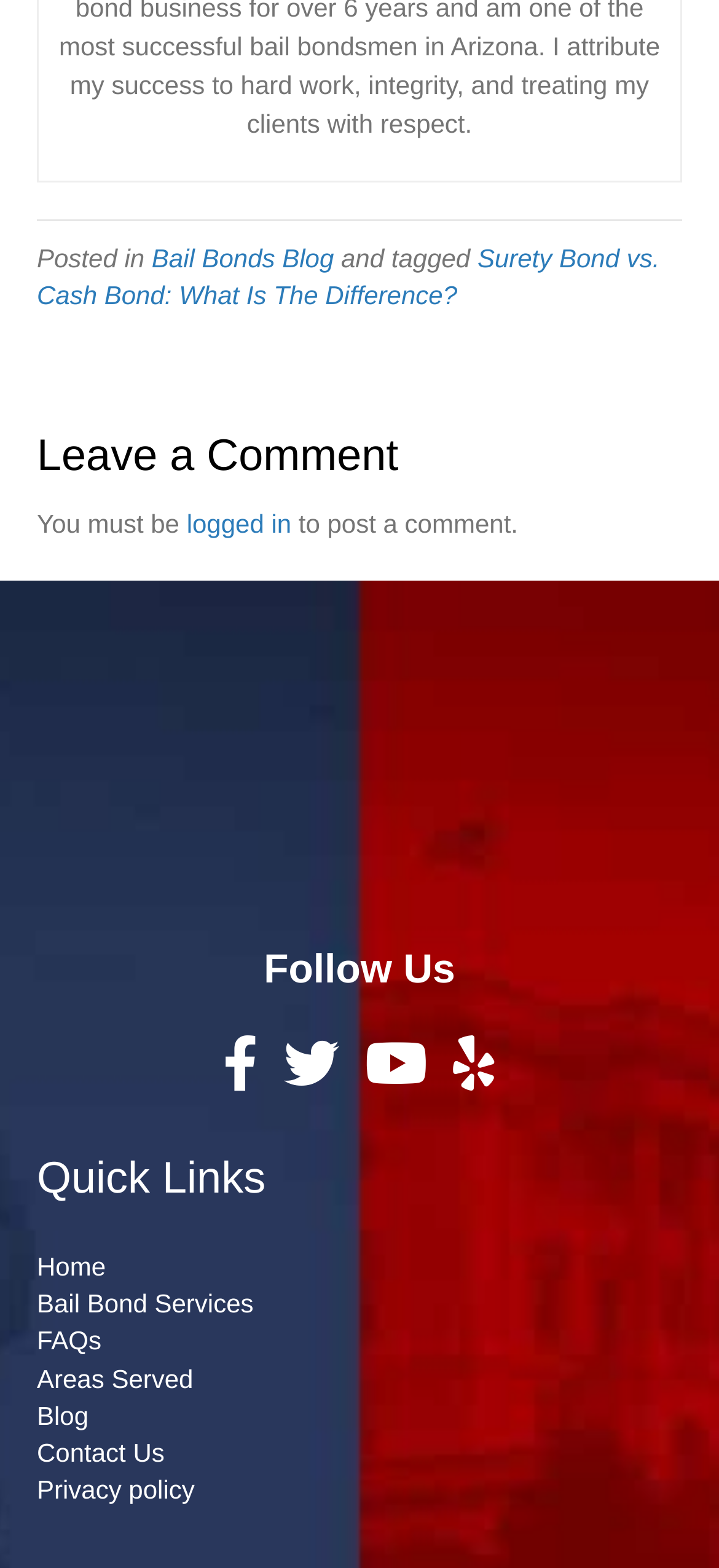Determine the bounding box coordinates of the clickable element to achieve the following action: 'Go to 'Home''. Provide the coordinates as four float values between 0 and 1, formatted as [left, top, right, bottom].

[0.051, 0.798, 0.147, 0.817]